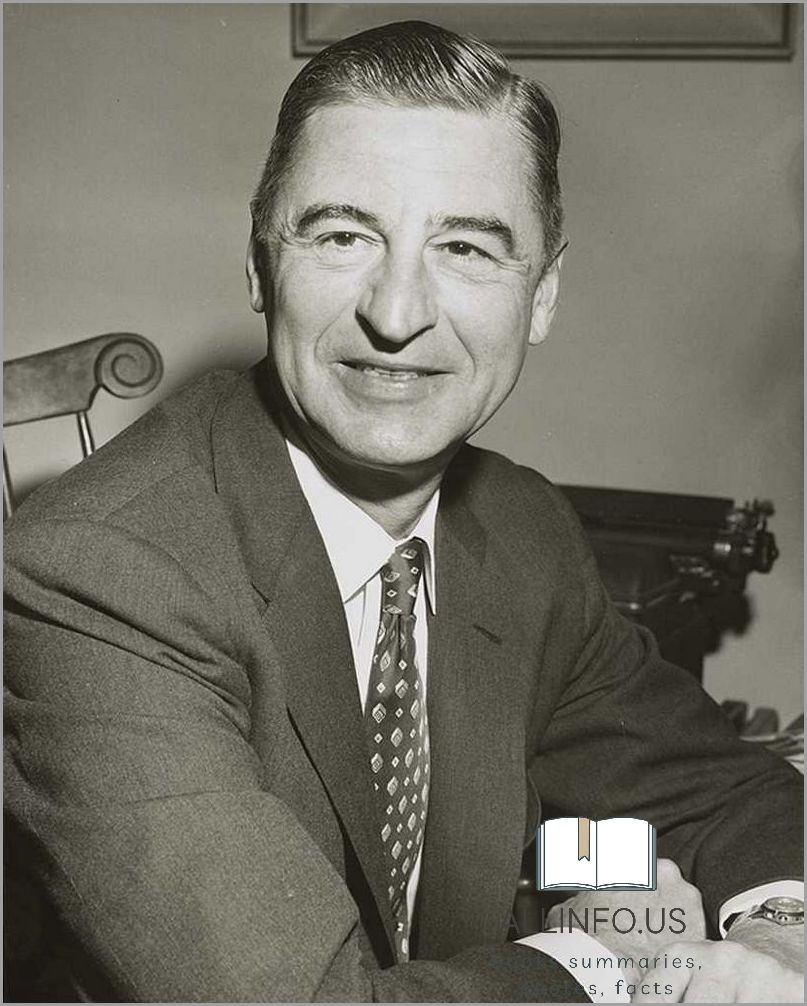Provide a single word or phrase to answer the given question: 
What is the man's hair like?

Neatly combed